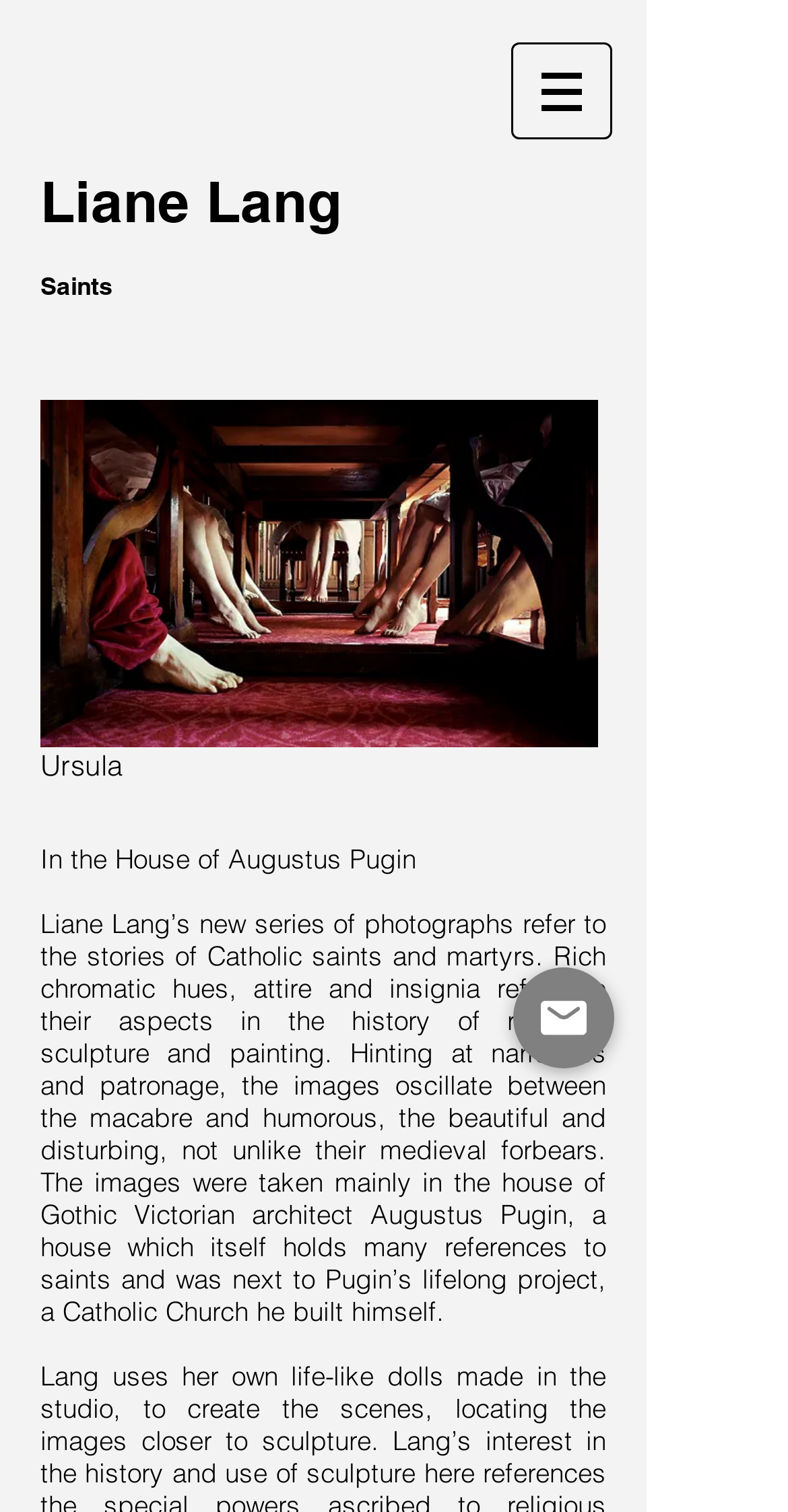What is the theme of Liane Lang's photographs?
Refer to the image and provide a thorough answer to the question.

The webpage states that Liane Lang's new series of photographs refer to the stories of Catholic saints and martyrs. The images were taken in the house of Augustus Pugin, which itself holds many references to saints.